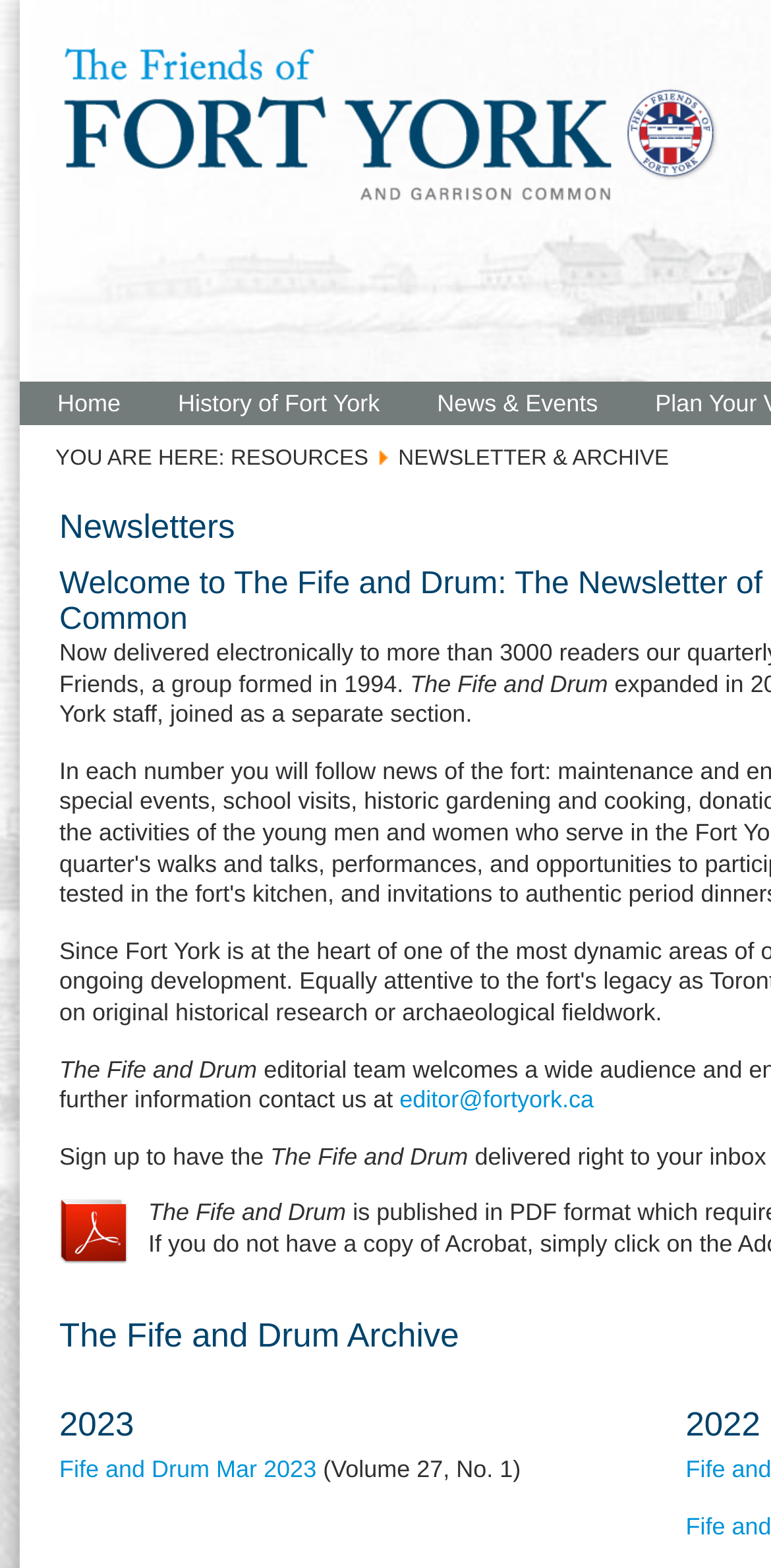Create an elaborate caption for the webpage.

The webpage is the newsletter and archive of The Fife and Drum, a quarterly publication that has been in circulation since 1996. At the top left corner, there is a logo of FY banner, which is a clickable link. Below the logo, there are three horizontal links: "Home", "History of Fort York", and "News & Events".

To the right of the logo, there is a section with the title "YOU ARE HERE:" followed by three horizontal tabs: "RESOURCES" and "NEWSLETTER & ARCHIVE". The "NEWSLETTER & ARCHIVE" tab is currently active, as indicated by the presence of its sub-elements.

Under the "NEWSLETTER & ARCHIVE" tab, there are two instances of the title "The Fife and Drum", one above the other. The top instance is a heading, while the bottom instance is a part of a paragraph that invites readers to sign up for the newsletter. There is also a link to the editor's email address and an image of the Adobe Reader logo.

Below the newsletter sign-up section, there is an article section that takes up most of the page. The article is divided into sections, with a heading that reads "2023" at the top. Below the heading, there is a link to a specific issue of the newsletter, "Fife and Drum Mar 2023", along with its volume and issue number in parentheses.